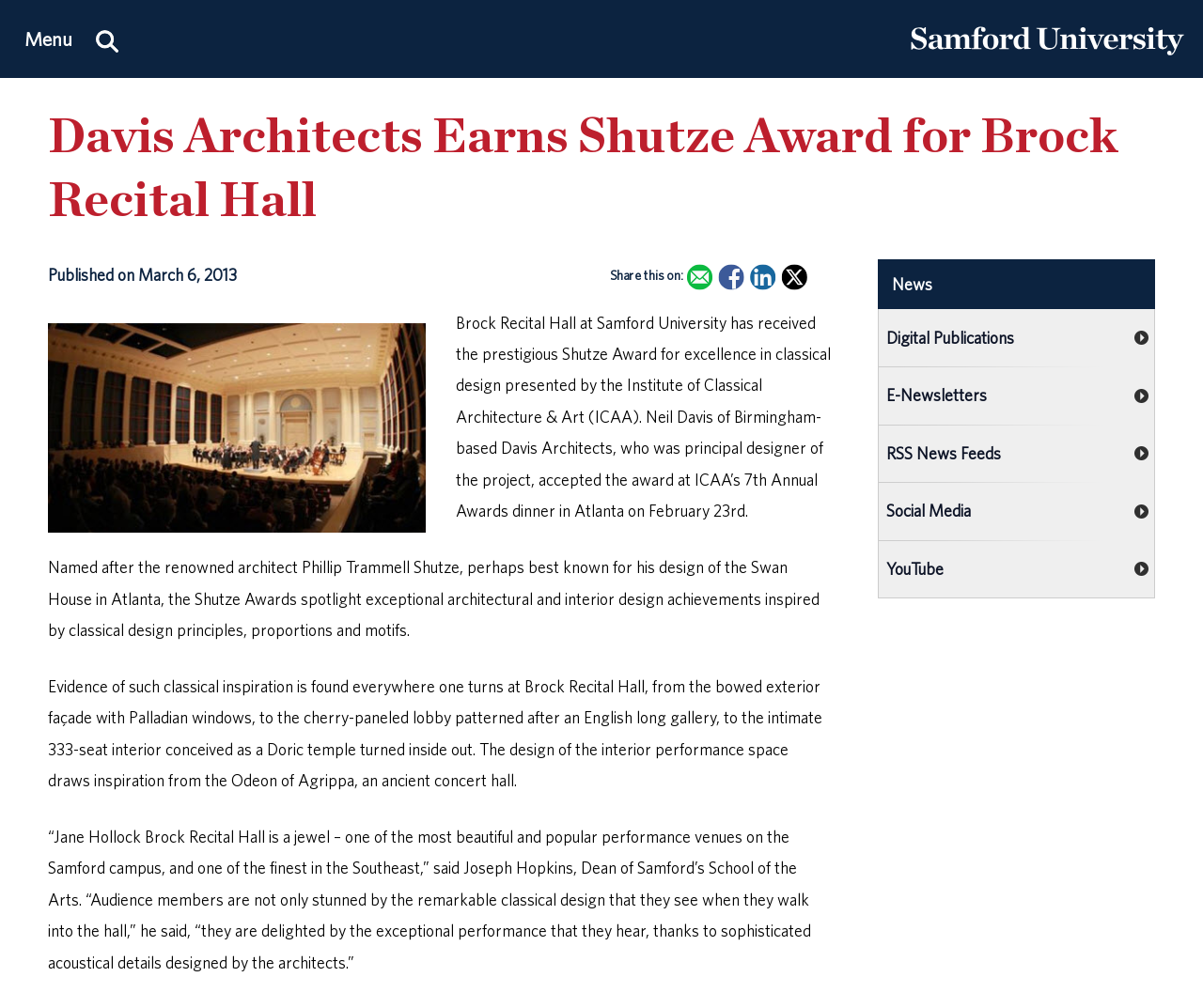Bounding box coordinates should be in the format (top-left x, top-left y, bottom-right x, bottom-right y) and all values should be floating point numbers between 0 and 1. Determine the bounding box coordinate for the UI element described as: RSS News Feeds

[0.731, 0.421, 0.959, 0.478]